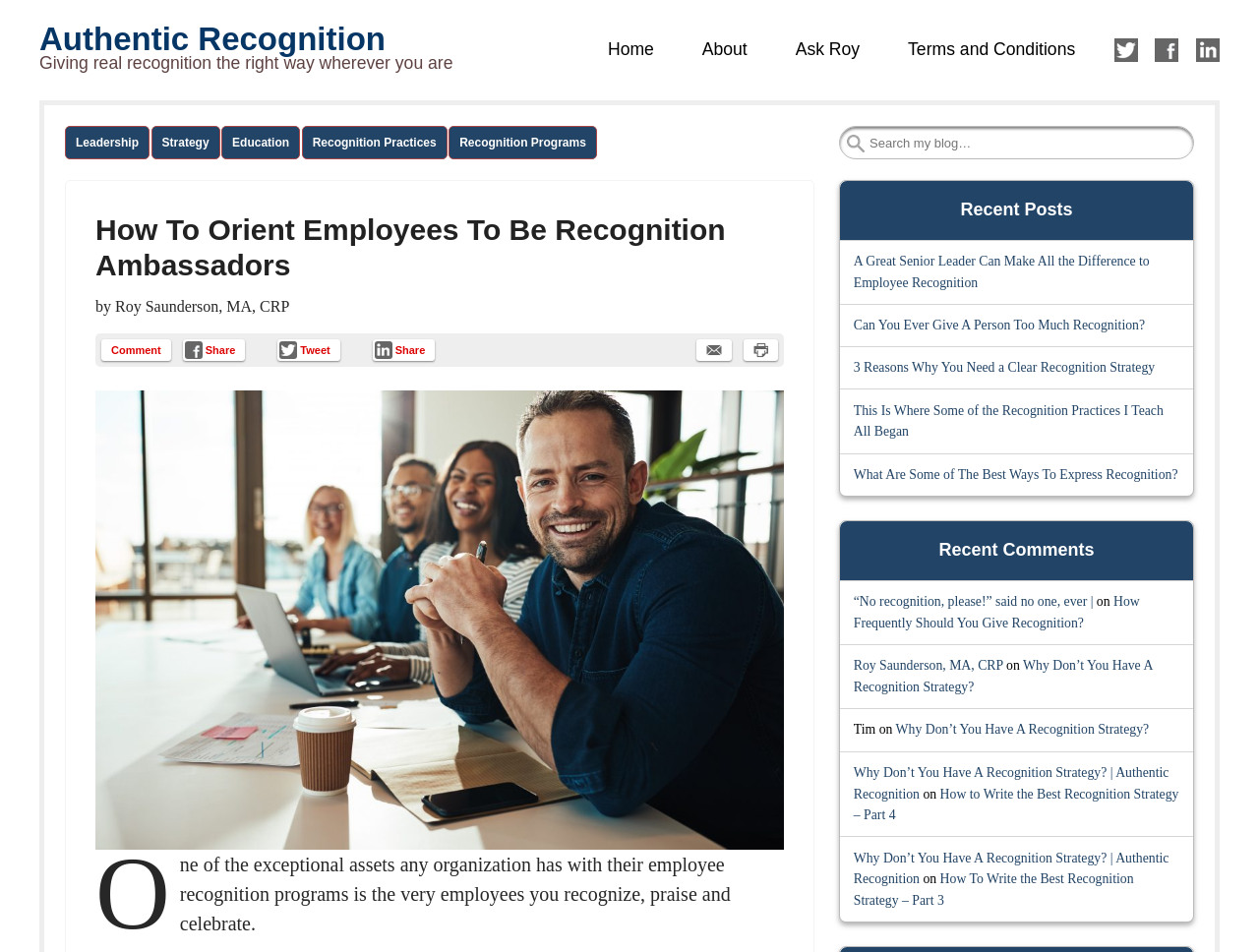Please determine the bounding box coordinates, formatted as (top-left x, top-left y, bottom-right x, bottom-right y), with all values as floating point numbers between 0 and 1. Identify the bounding box of the region described as: email

[0.553, 0.357, 0.581, 0.379]